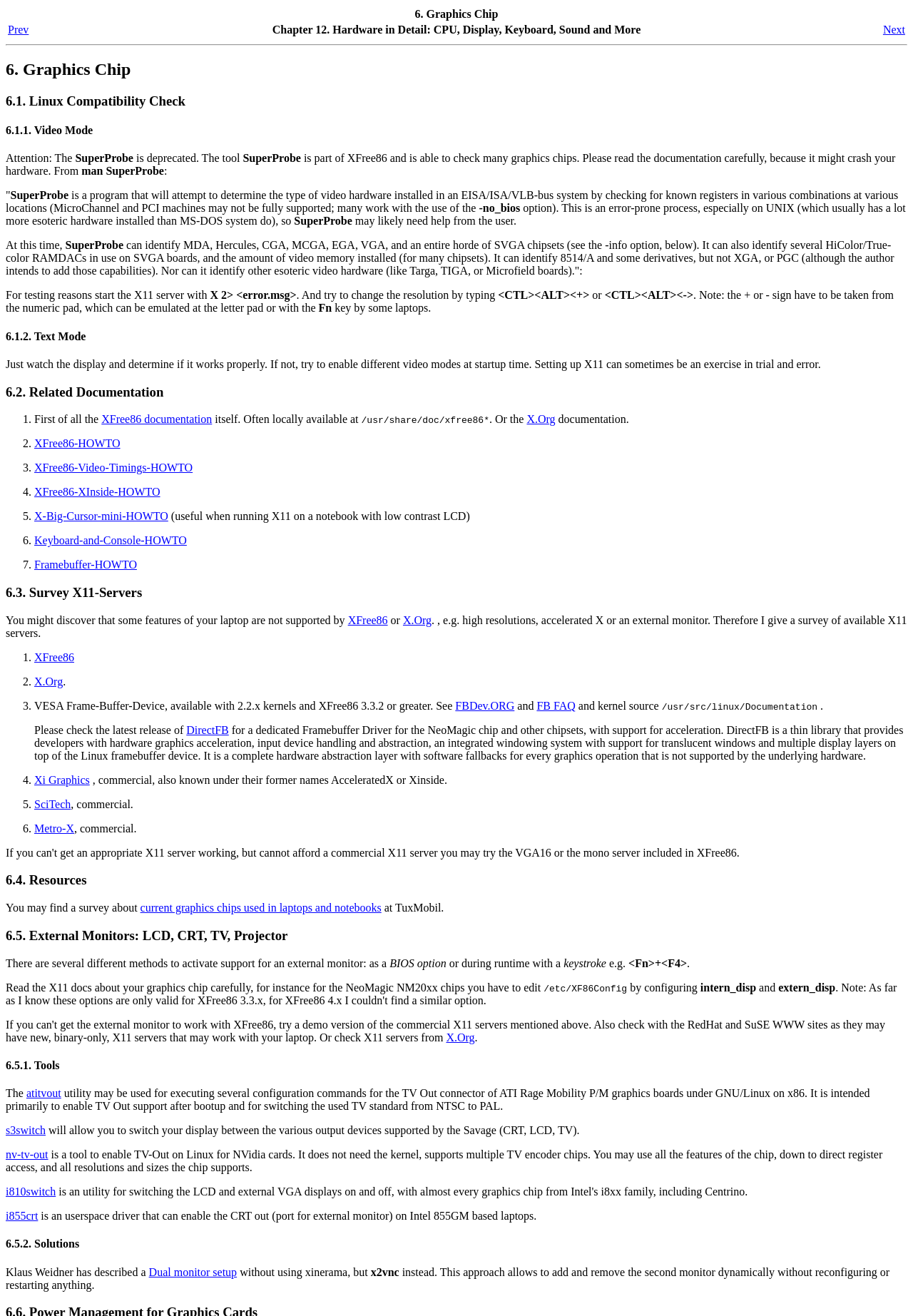What are the possible video modes that can be identified by SuperProbe?
Use the screenshot to answer the question with a single word or phrase.

MDA, Hercules, CGA, MCGA, EGA, VGA, SVGA